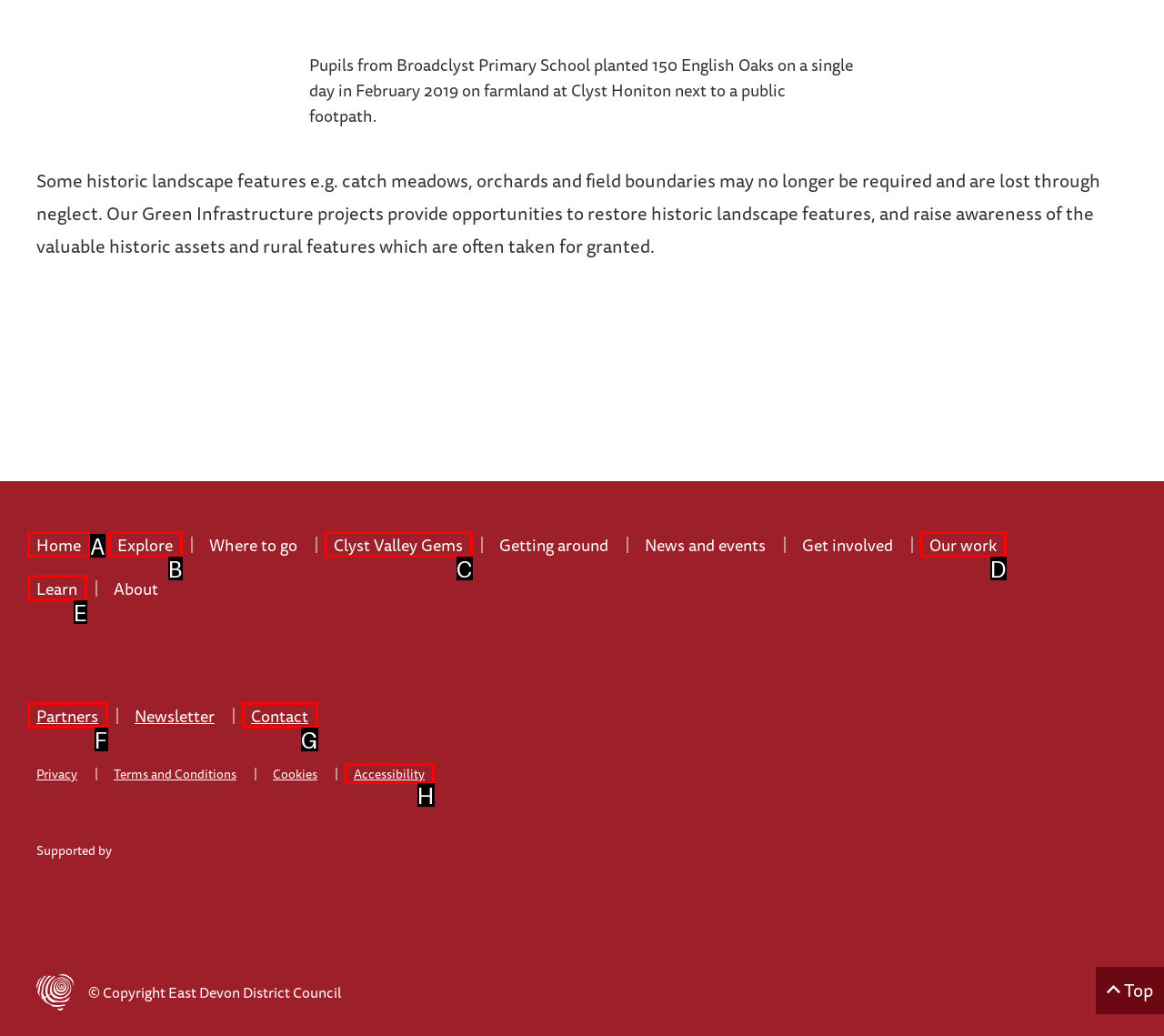Select the appropriate option that fits: Our work
Reply with the letter of the correct choice.

D